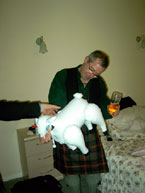What is in the man's hand?
Please answer the question with as much detail as possible using the screenshot.

The man is holding a glass of what appears to be a beverage, possibly beer, in his hand, suggesting that he is enjoying a drink.